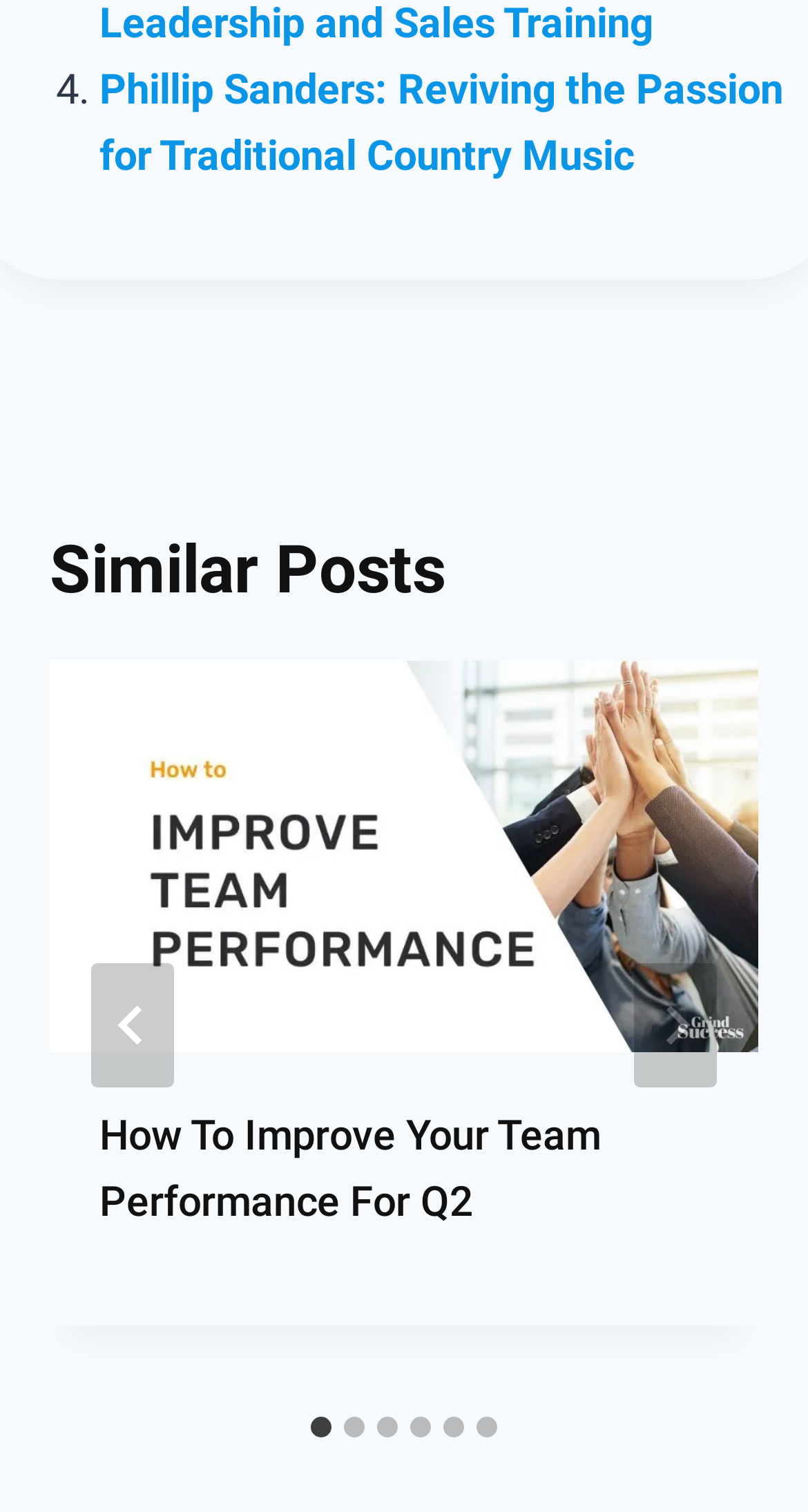Identify and provide the bounding box for the element described by: "aria-label="Next"".

[0.785, 0.638, 0.887, 0.72]